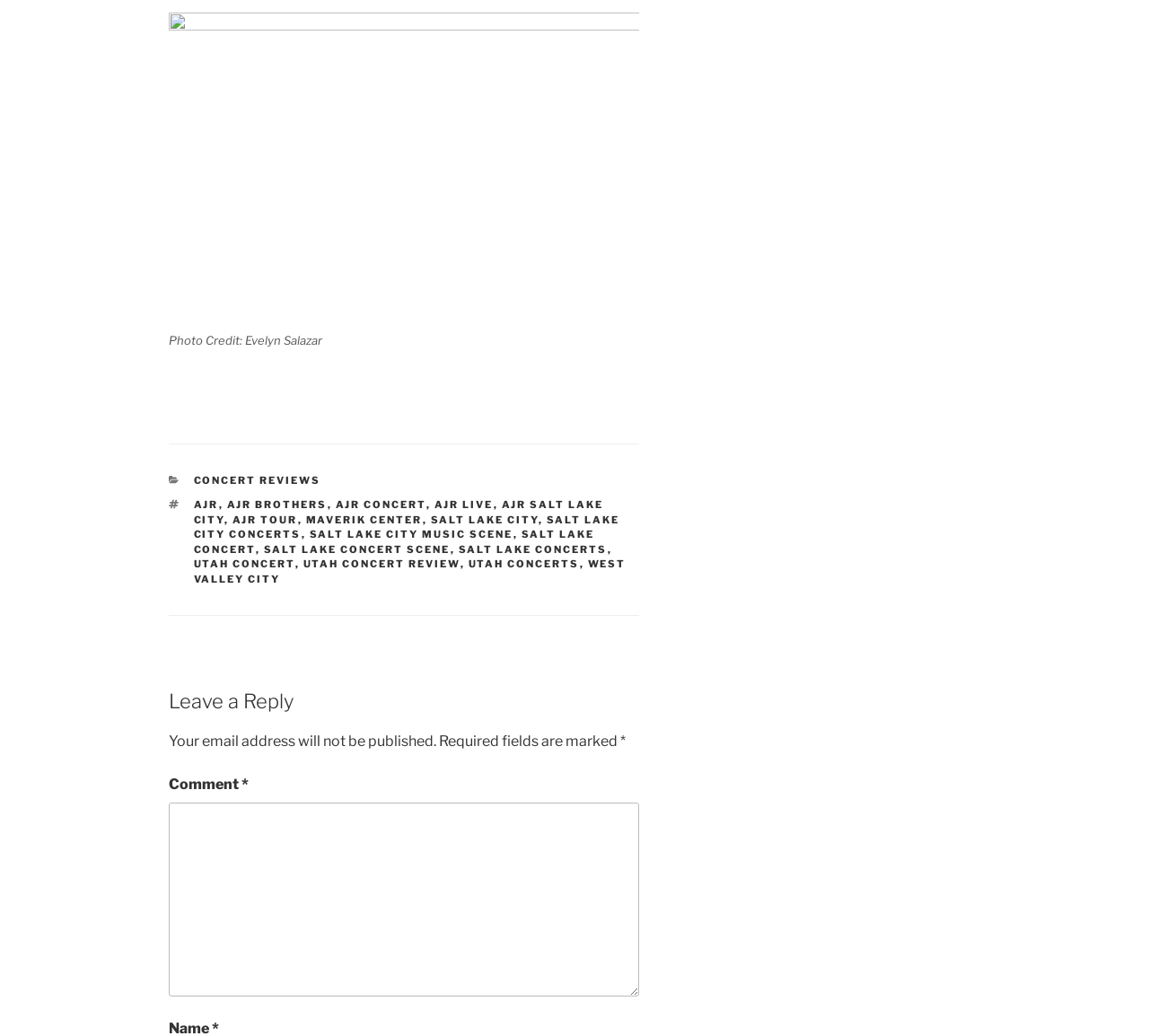Find the bounding box coordinates of the area that needs to be clicked in order to achieve the following instruction: "Click on 'UTAH CONCERT REVIEW'". The coordinates should be specified as four float numbers between 0 and 1, i.e., [left, top, right, bottom].

[0.264, 0.538, 0.4, 0.55]